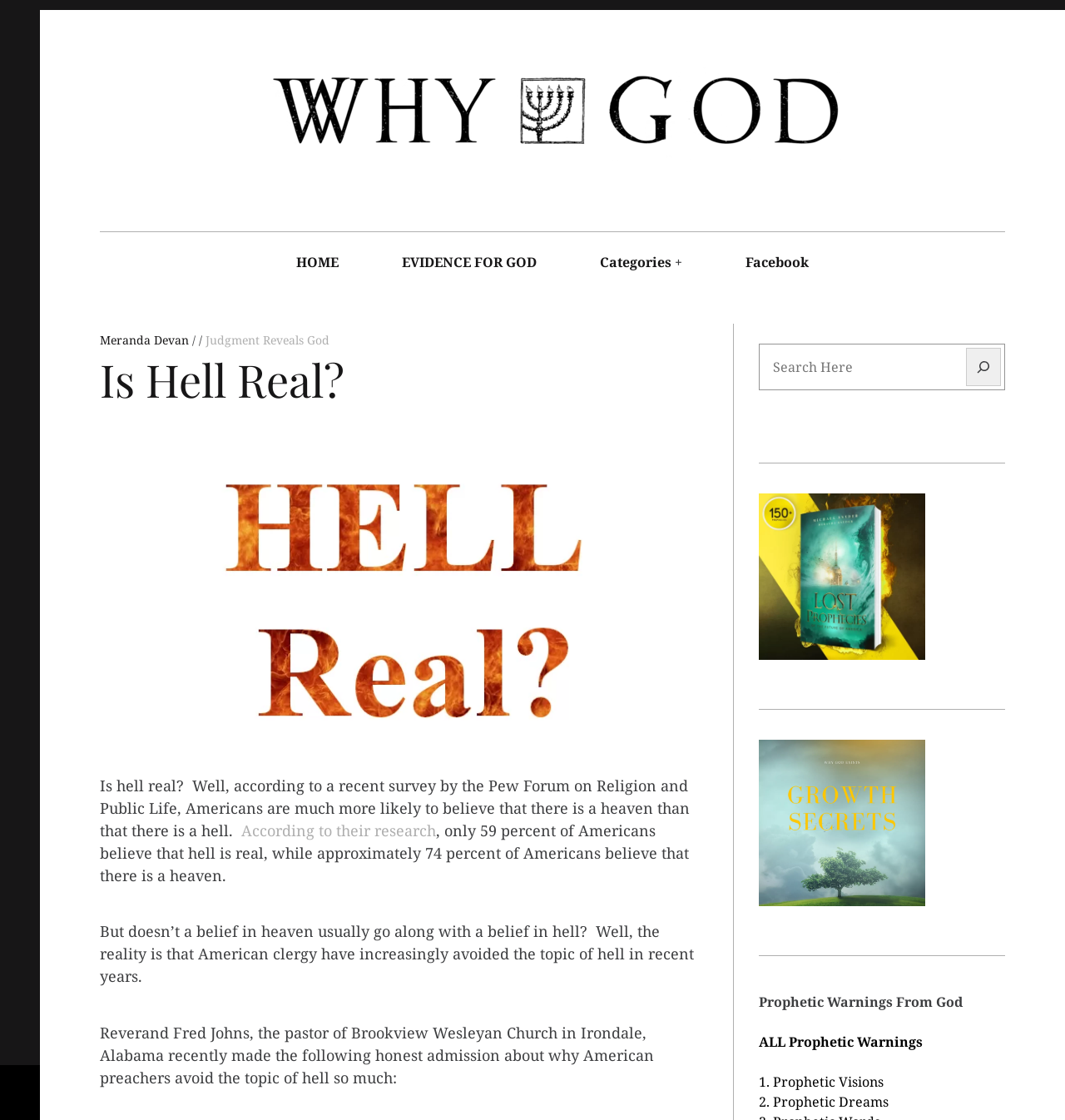Please provide the bounding box coordinates for the element that needs to be clicked to perform the following instruction: "Explore 'EVIDENCE FOR GOD'". The coordinates should be given as four float numbers between 0 and 1, i.e., [left, top, right, bottom].

[0.349, 0.207, 0.532, 0.262]